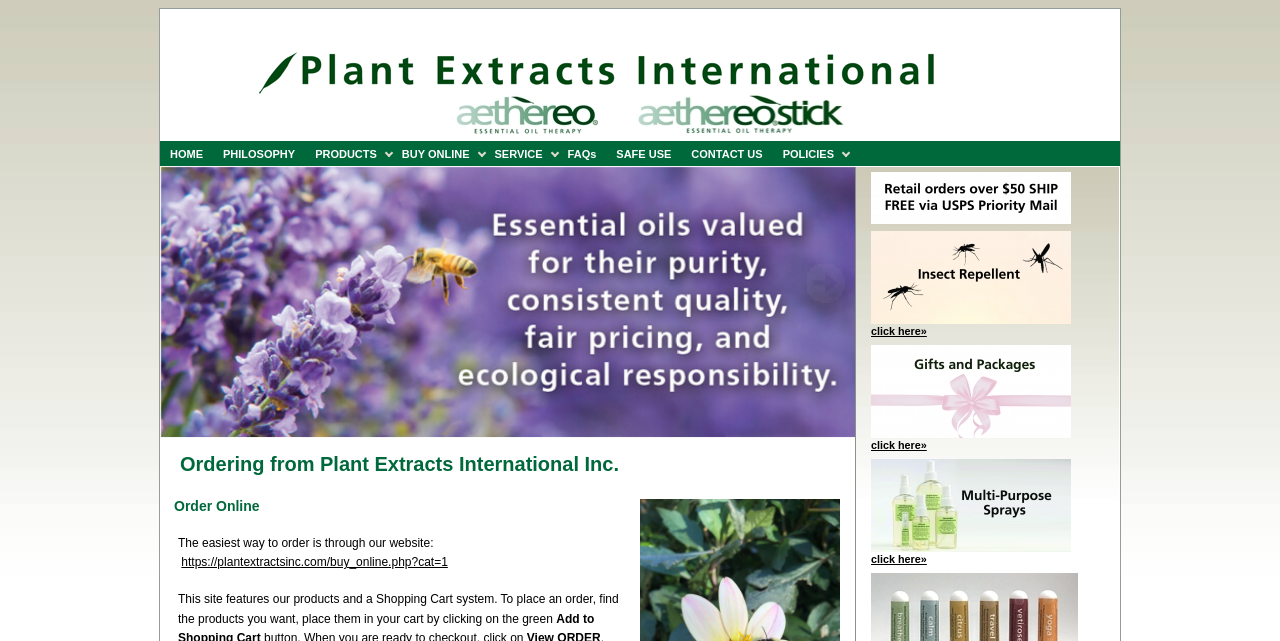What is the company name?
Examine the image and give a concise answer in one word or a short phrase.

Plant Extracts International Inc.